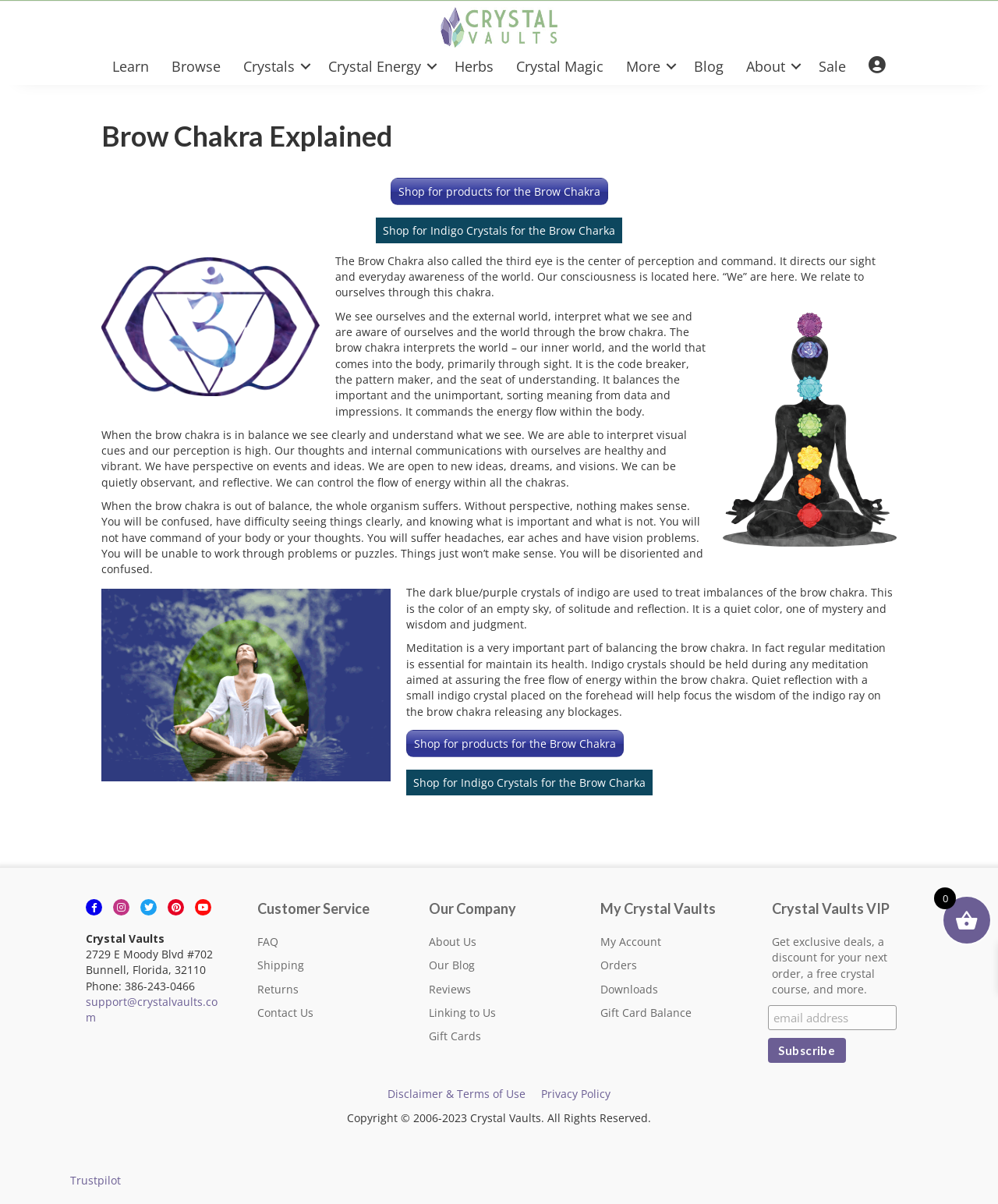Locate the UI element that matches the description Contact Us in the webpage screenshot. Return the bounding box coordinates in the format (top-left x, top-left y, bottom-right x, bottom-right y), with values ranging from 0 to 1.

[0.258, 0.835, 0.314, 0.847]